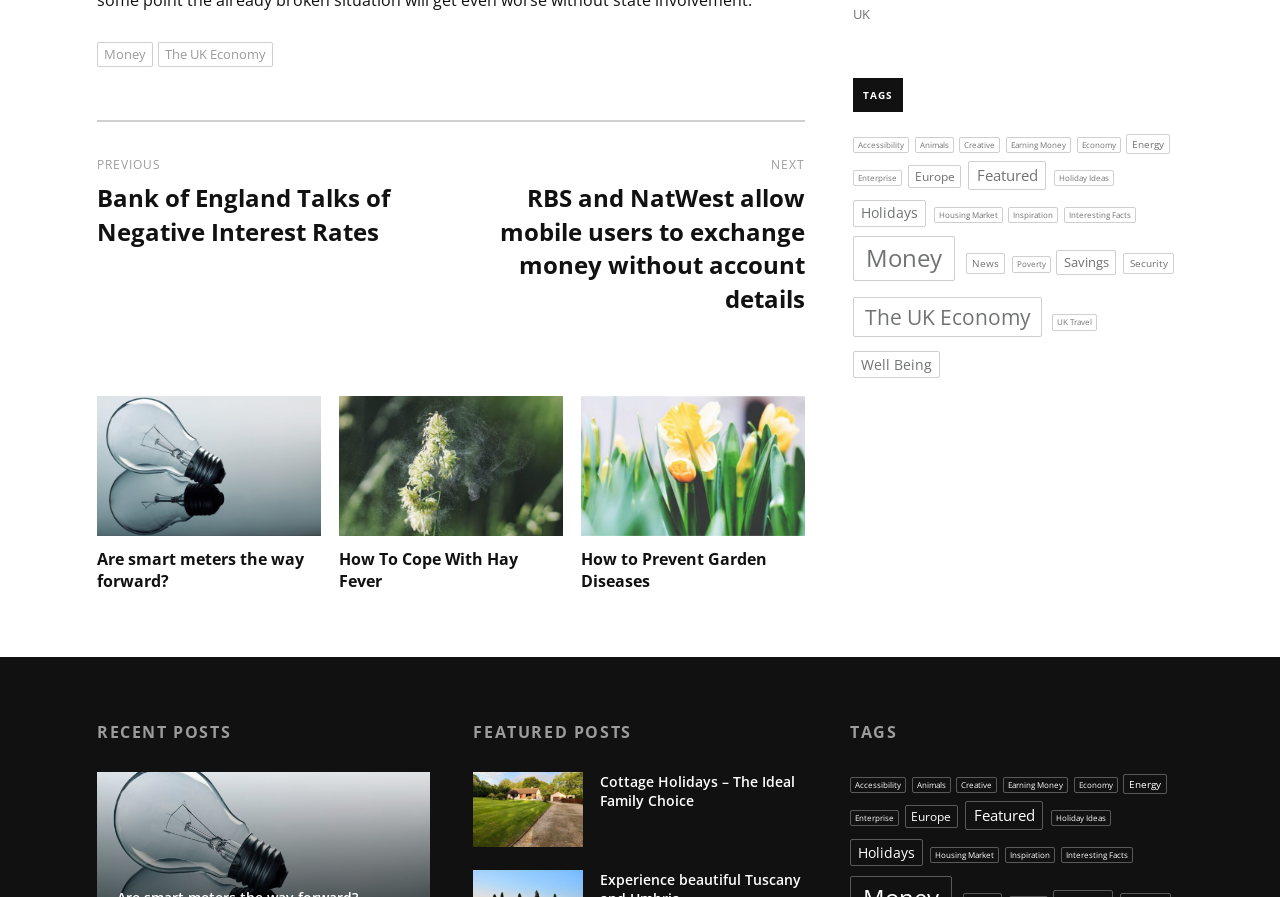What is the category of the post 'Are smart meters the way forward?'?
Refer to the image and provide a one-word or short phrase answer.

Energy